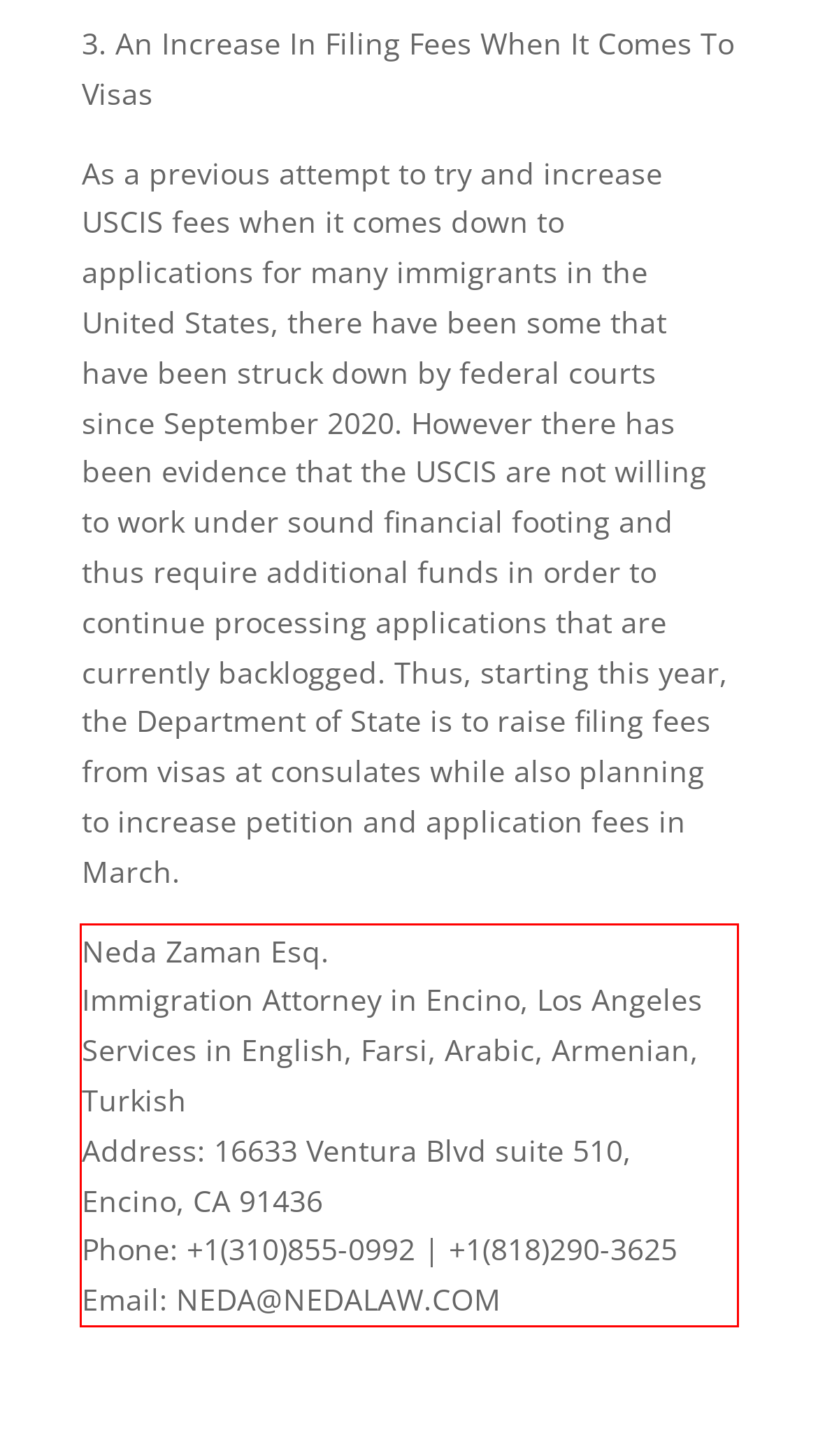Identify the red bounding box in the webpage screenshot and perform OCR to generate the text content enclosed.

Neda Zaman Esq. Immigration Attorney in Encino, Los Angeles Services in English, Farsi, Arabic, Armenian, Turkish Address: 16633 Ventura Blvd suite 510, Encino, CA 91436 Phone: +1(310)855-0992 | +1(818)290-3625 Email: NEDA@NEDALAW.COM